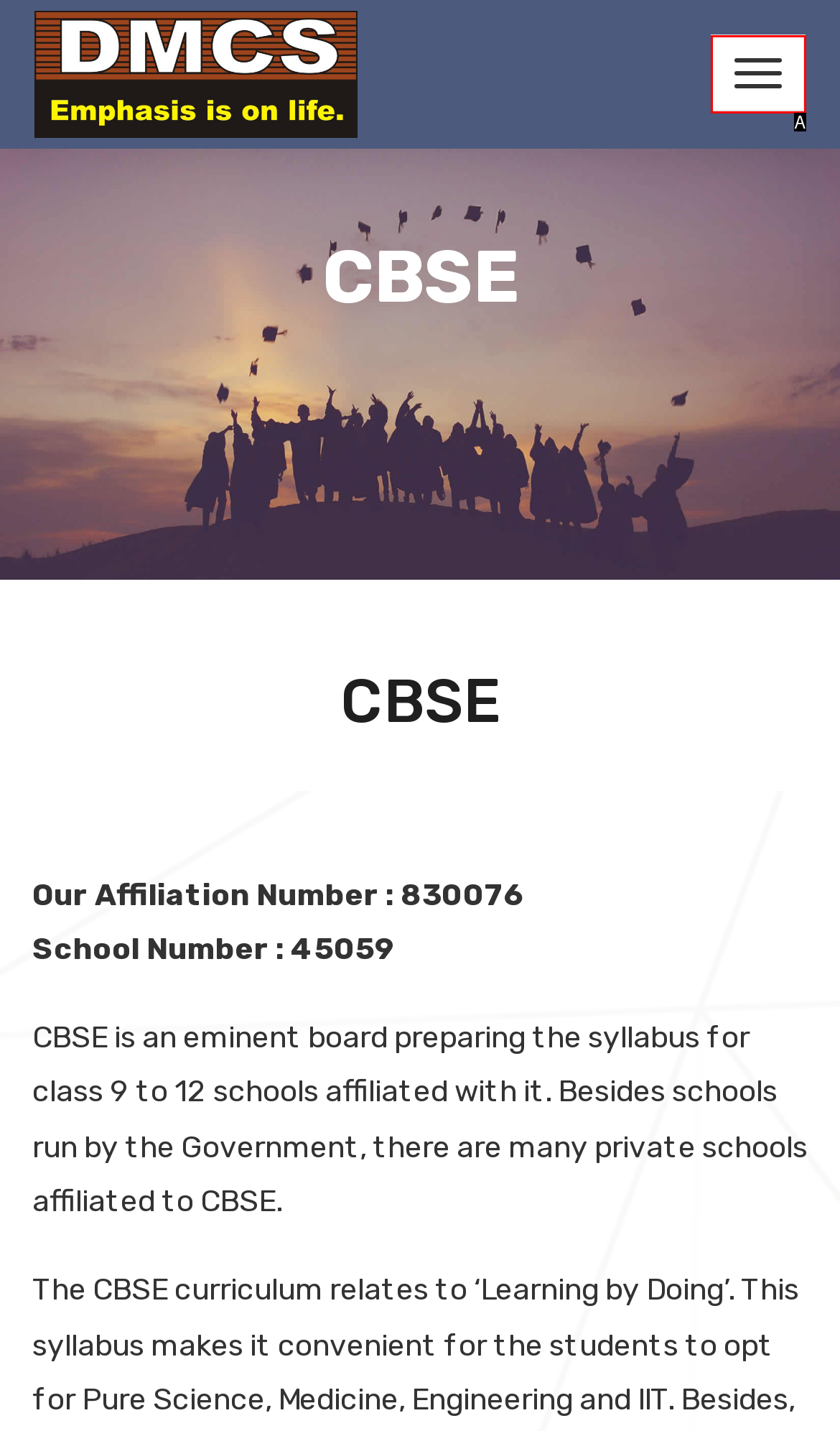Determine which option aligns with the description: aria-label="Toggle navigation". Provide the letter of the chosen option directly.

A